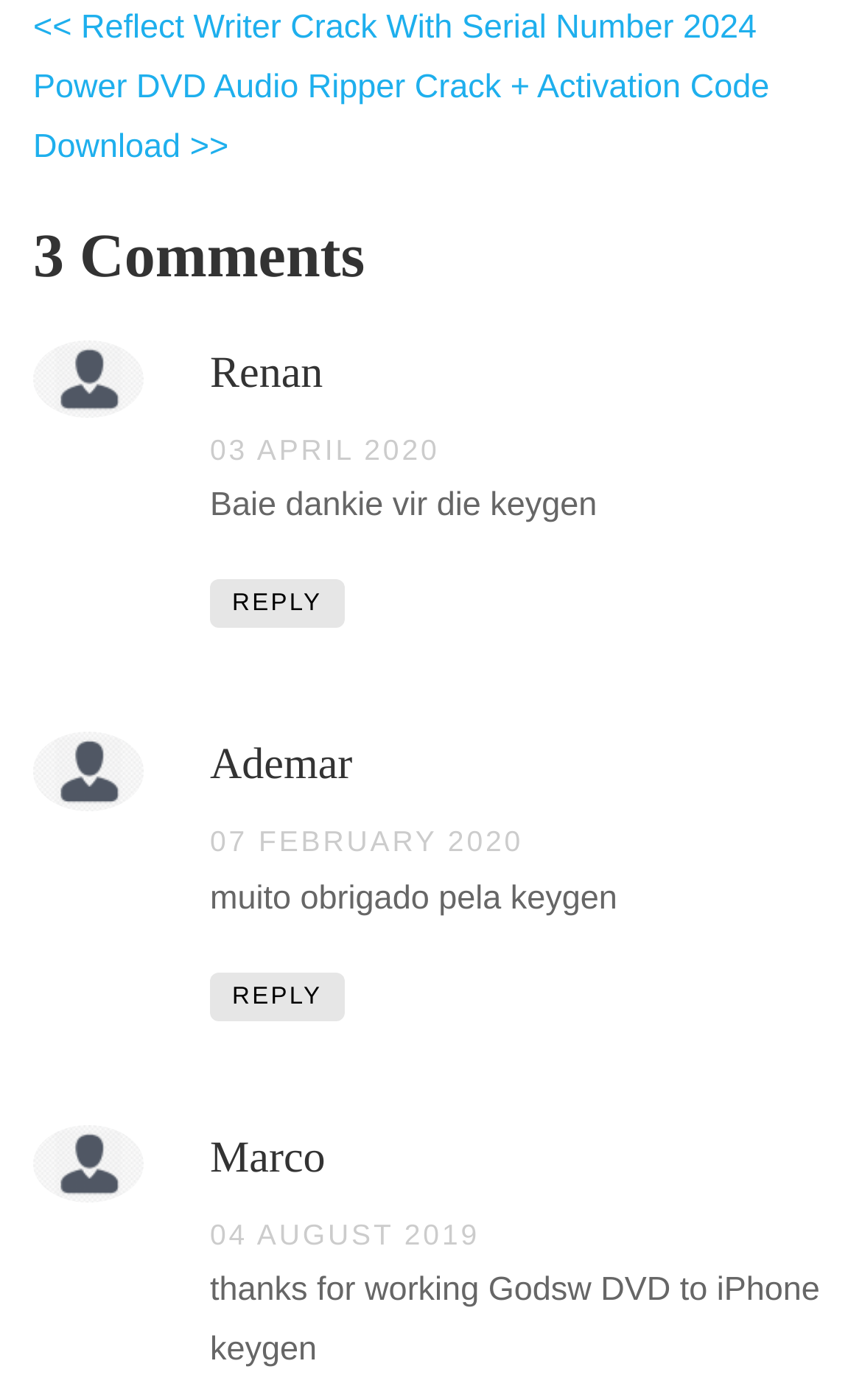Please find the bounding box for the UI component described as follows: "Reply".

[0.244, 0.414, 0.399, 0.449]